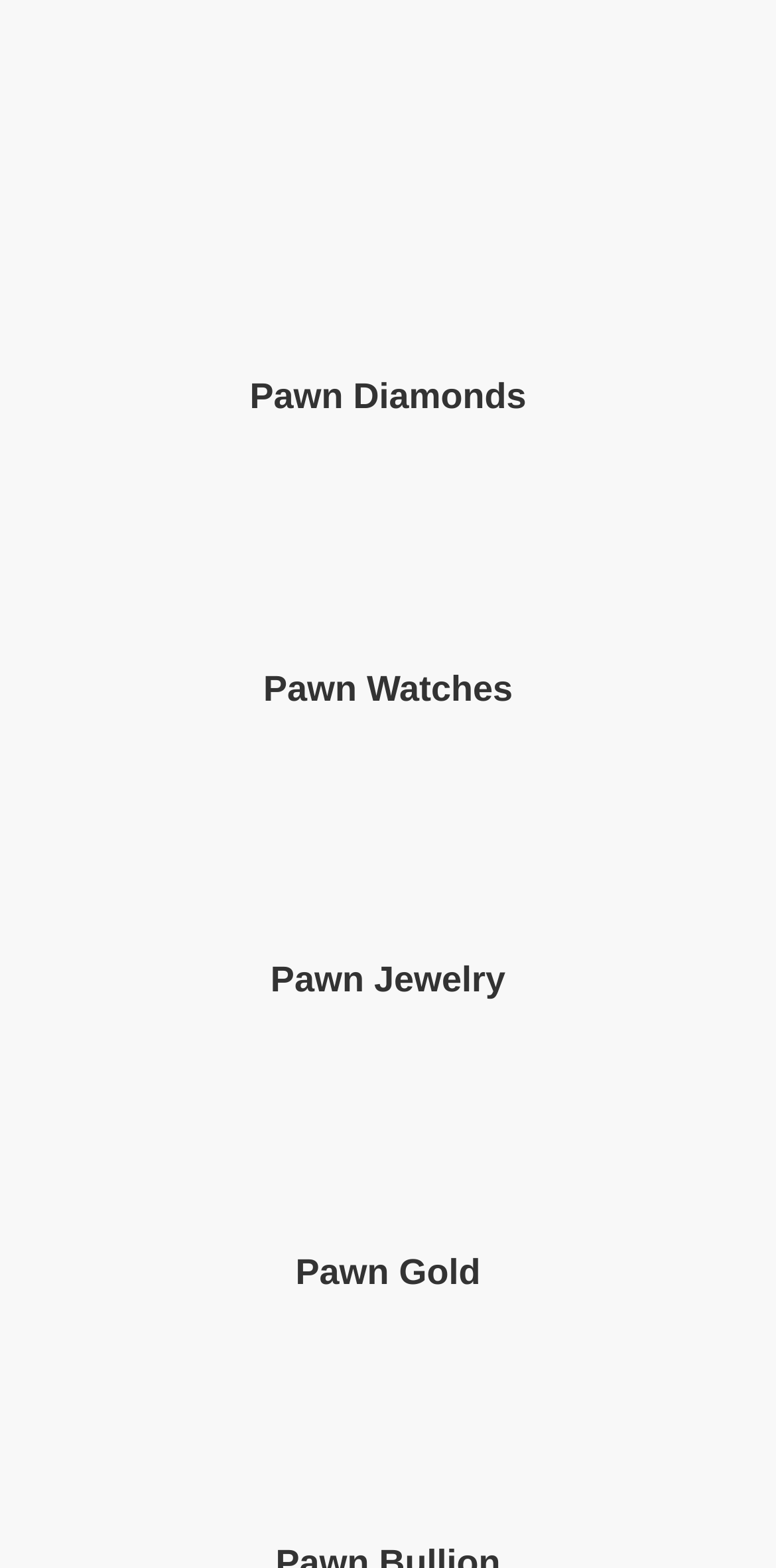Determine the bounding box coordinates of the clickable area required to perform the following instruction: "click the diamond ring icon". The coordinates should be represented as four float numbers between 0 and 1: [left, top, right, bottom].

[0.405, 0.107, 0.595, 0.211]